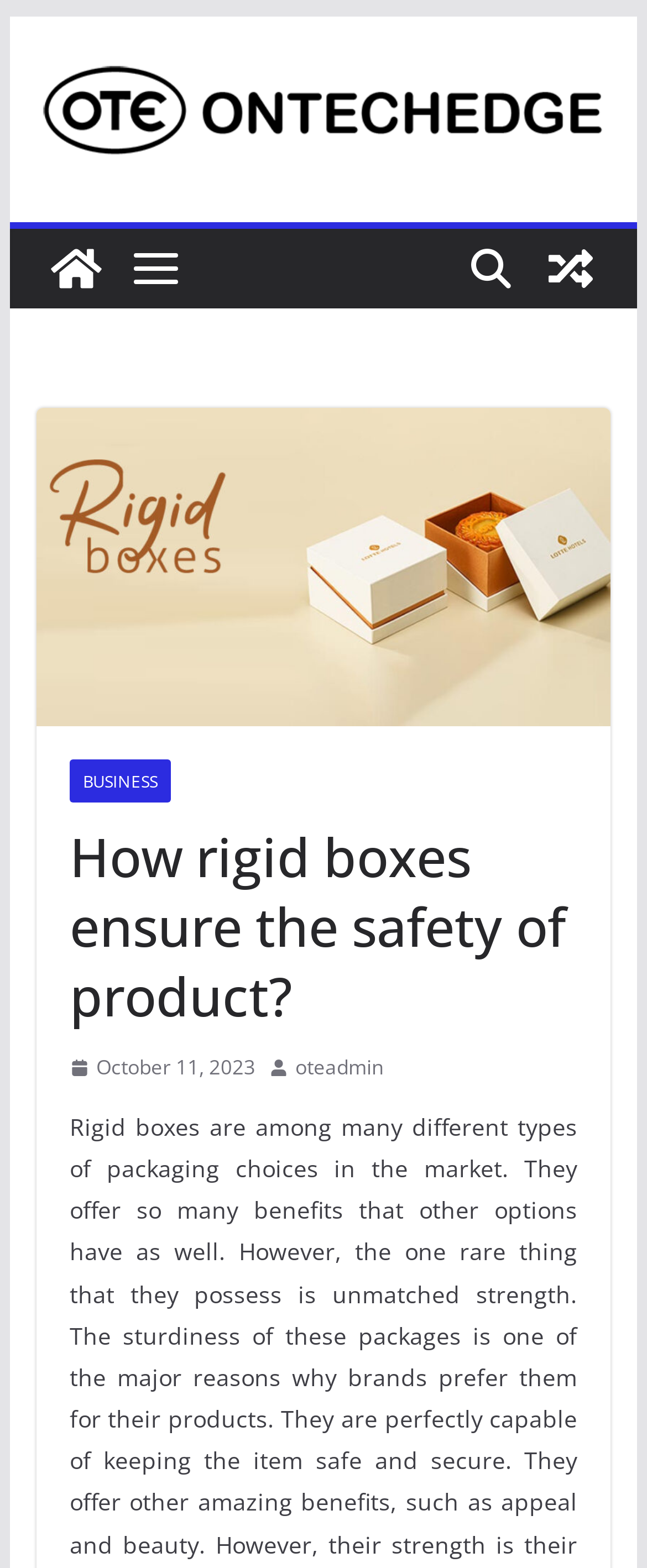Identify the bounding box for the UI element that is described as follows: "October 11, 2023October 12, 2022".

[0.107, 0.67, 0.394, 0.692]